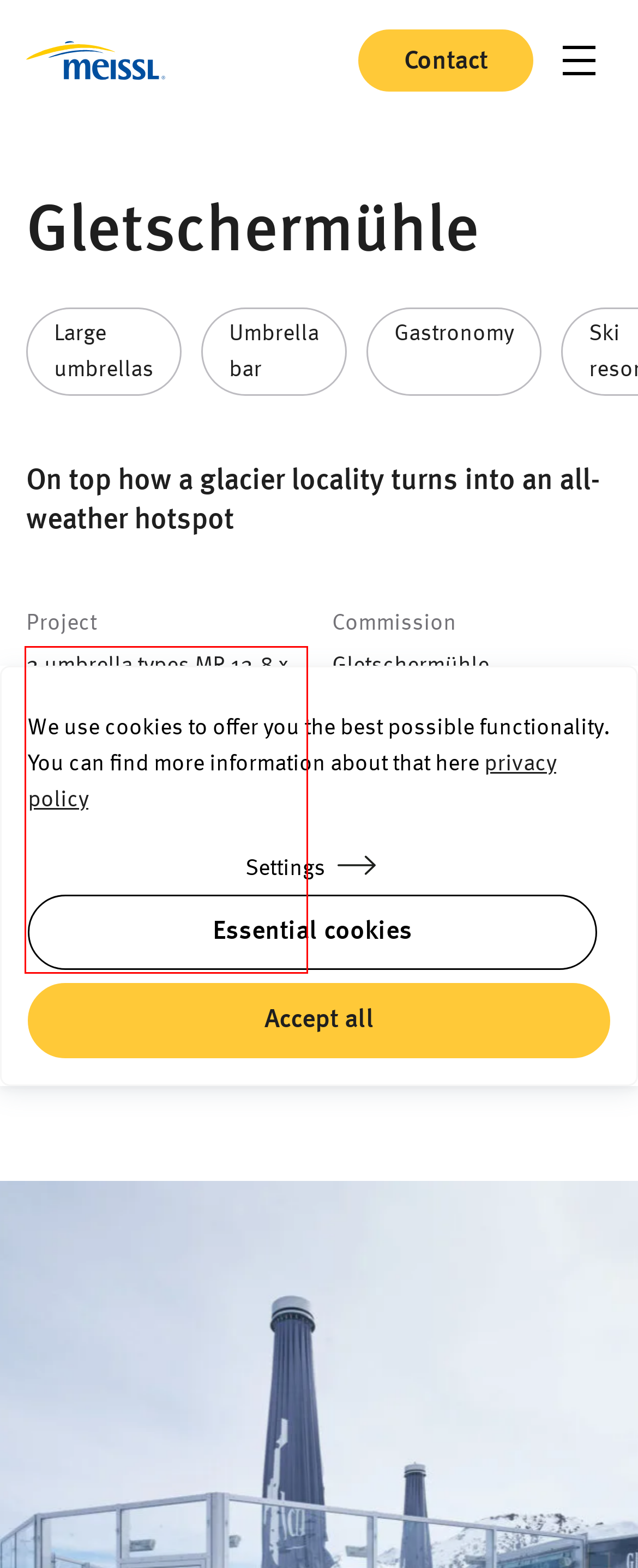Given a webpage screenshot, locate the red bounding box and extract the text content found inside it.

2 umbrella types MR 12.8 x 11.5 special format Covered area: 210 m² 47.3 linear meters of wall elements Wind resistance of the wall elements up to 180 km/h Floor structure with floor heating